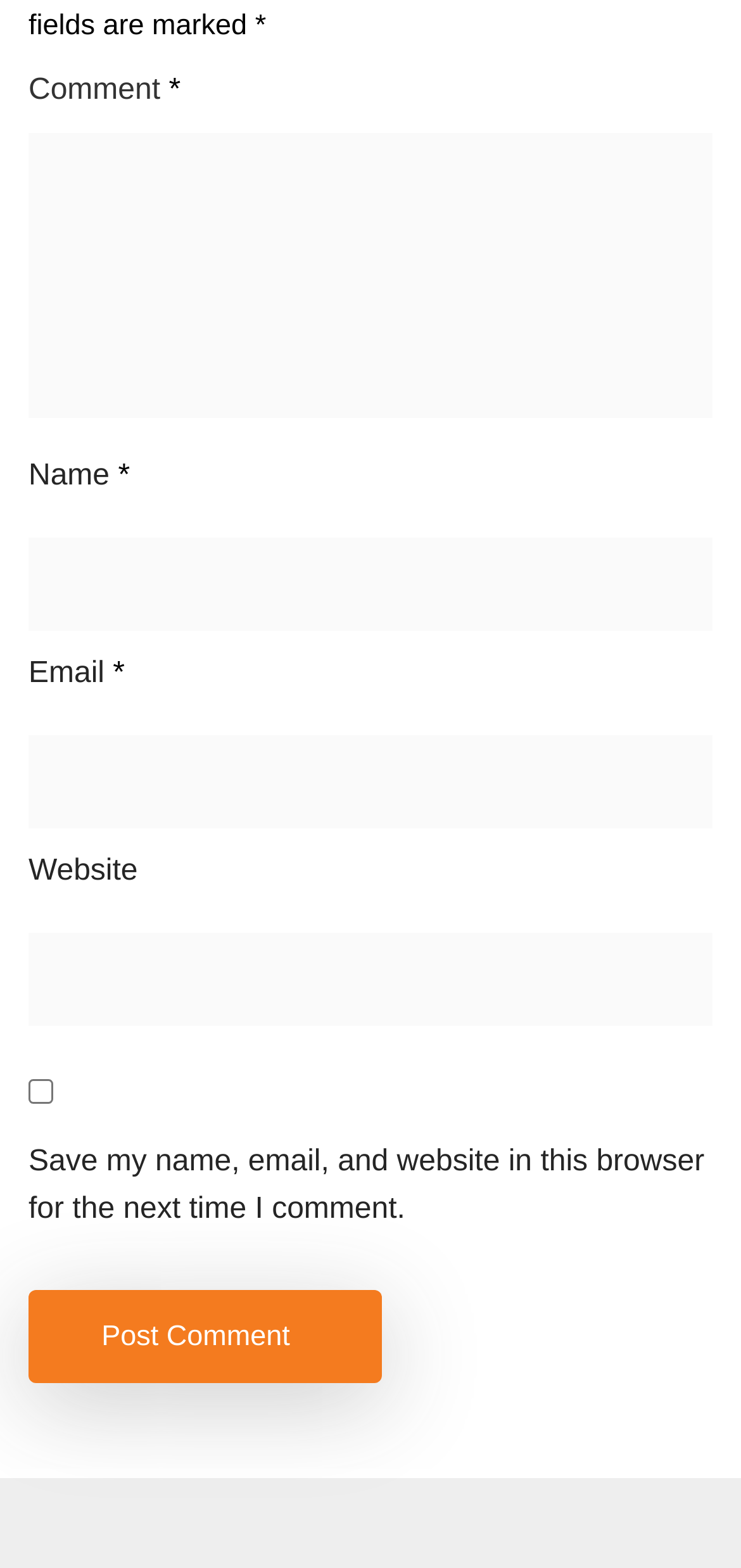Bounding box coordinates are specified in the format (top-left x, top-left y, bottom-right x, bottom-right y). All values are floating point numbers bounded between 0 and 1. Please provide the bounding box coordinate of the region this sentence describes: parent_node: Email * aria-describedby="email-notes" name="email"

[0.038, 0.469, 0.962, 0.528]